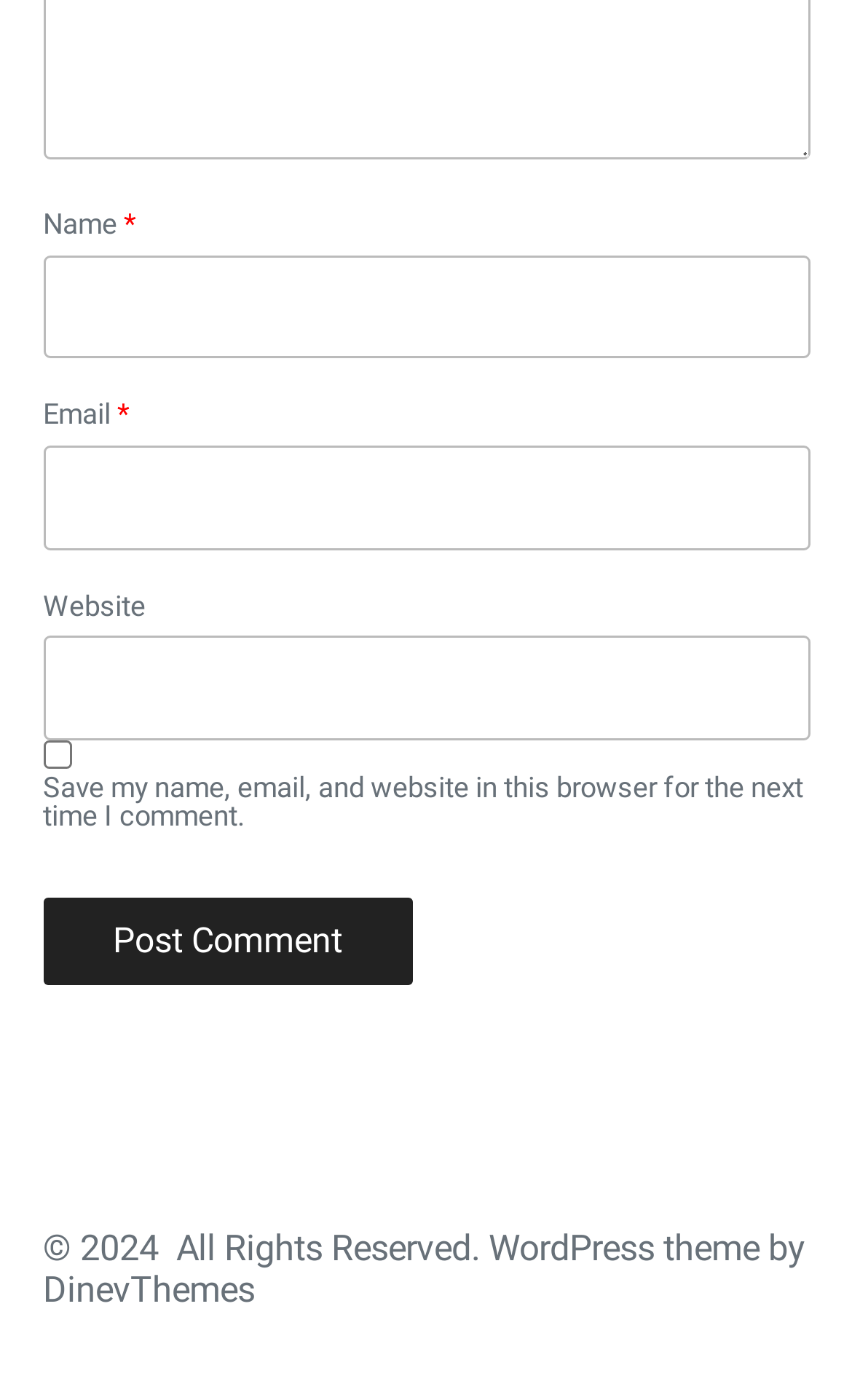Look at the image and write a detailed answer to the question: 
What is the label of the button?

The button is located at the bottom of the webpage, below the textboxes and checkbox, and is labeled 'Post Comment', indicating that it is used to submit a comment.